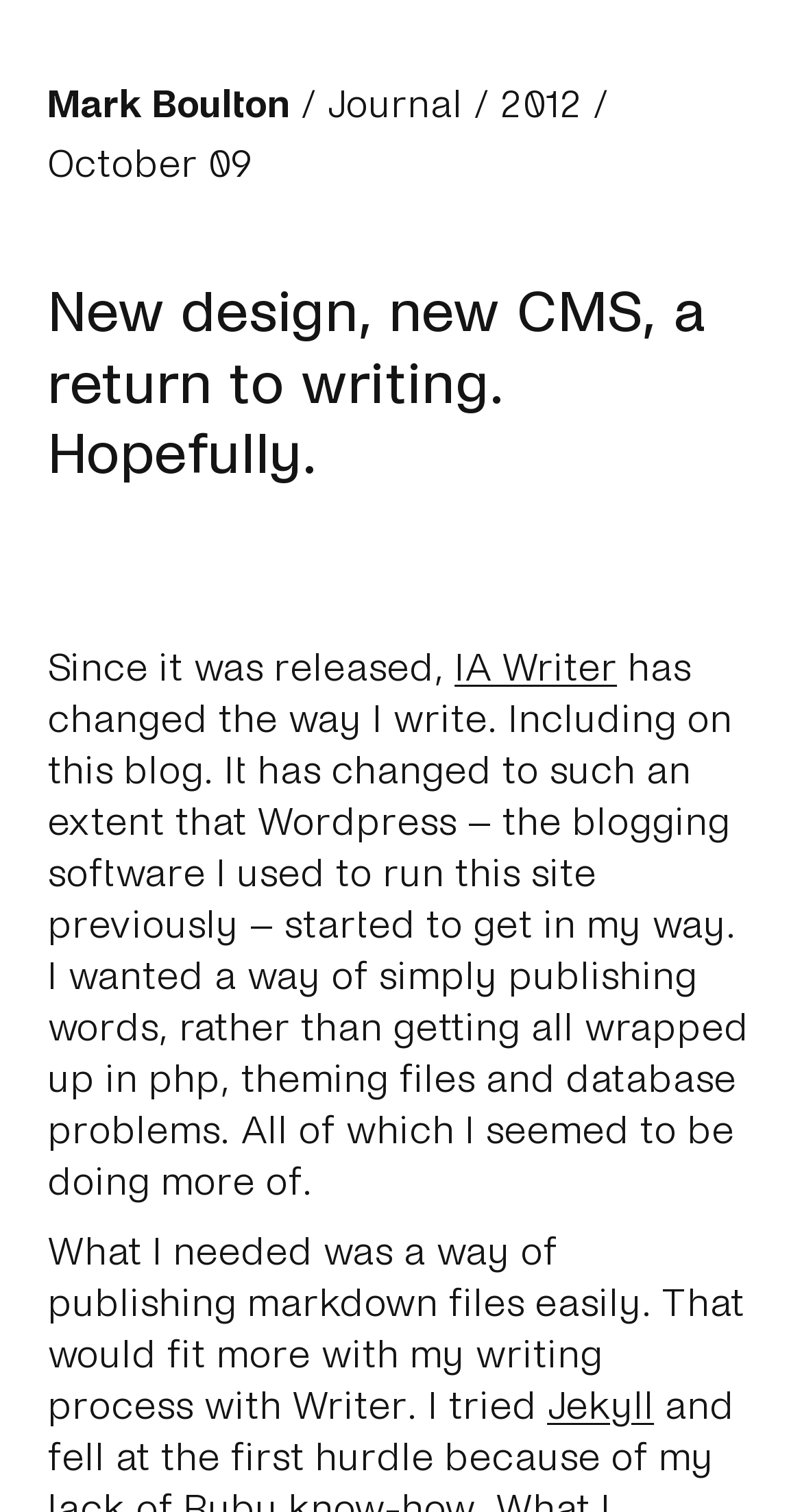Create a detailed description of the webpage's content and layout.

The webpage appears to be a personal blog post written by Mark Boulton. At the top, there is a navigation menu with links to "Mark Boulton", "Journal", and "2012", along with a date "October 09". 

Below the navigation menu, the main content of the blog post begins with a heading that reads "New design, new CMS, a return to writing. Hopefully." The article discusses how the author's writing process has changed since using IA Writer, a writing software. The author explains that they wanted a simpler way to publish words without dealing with technical issues, and therefore needed a way to publish markdown files easily. 

The text is divided into paragraphs, with links to "IA Writer" and "Jekyll" scattered throughout the article. The overall layout is simple, with a focus on the written content.